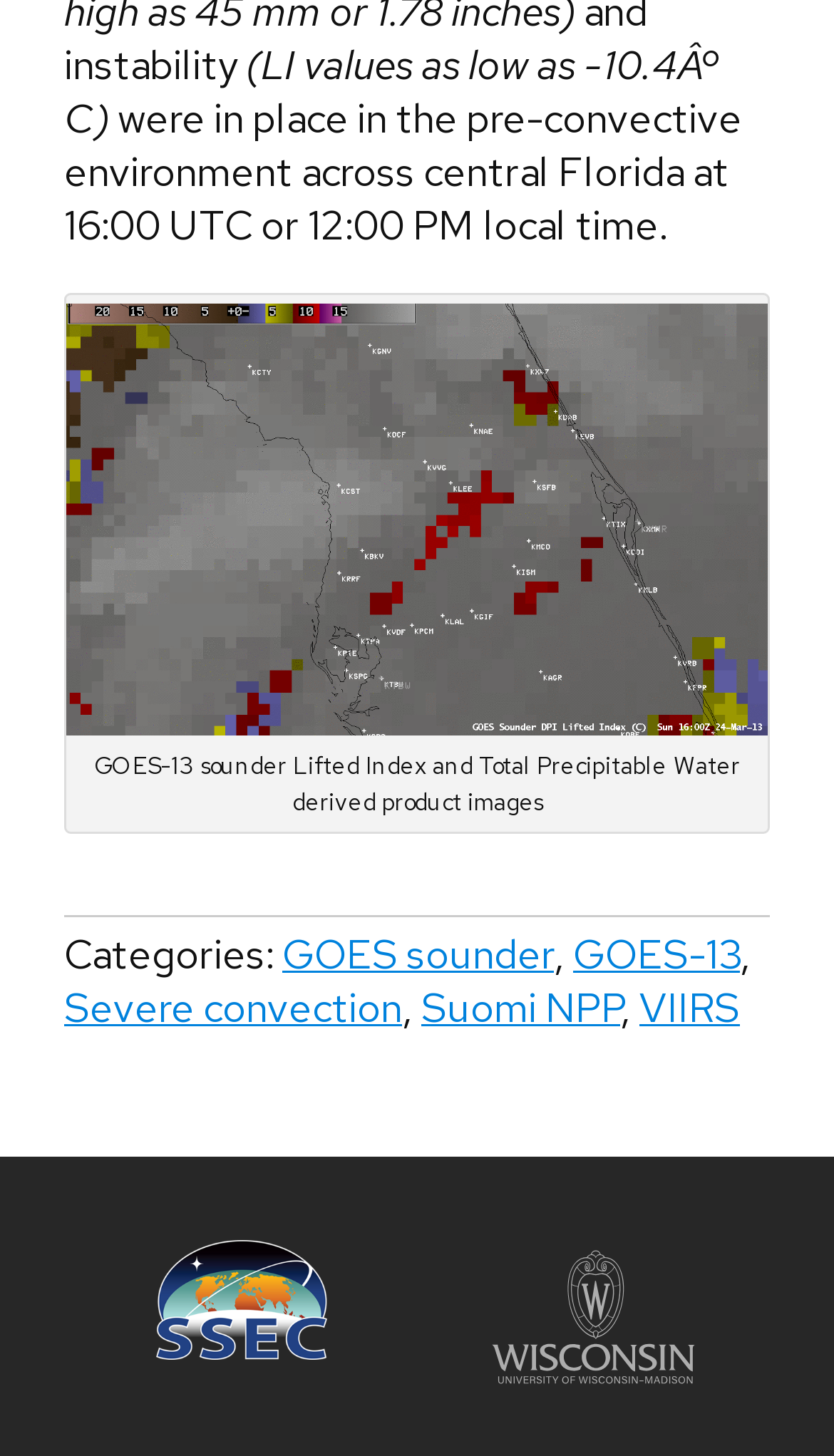What is the name of the image mentioned?
Provide a one-word or short-phrase answer based on the image.

SSEC